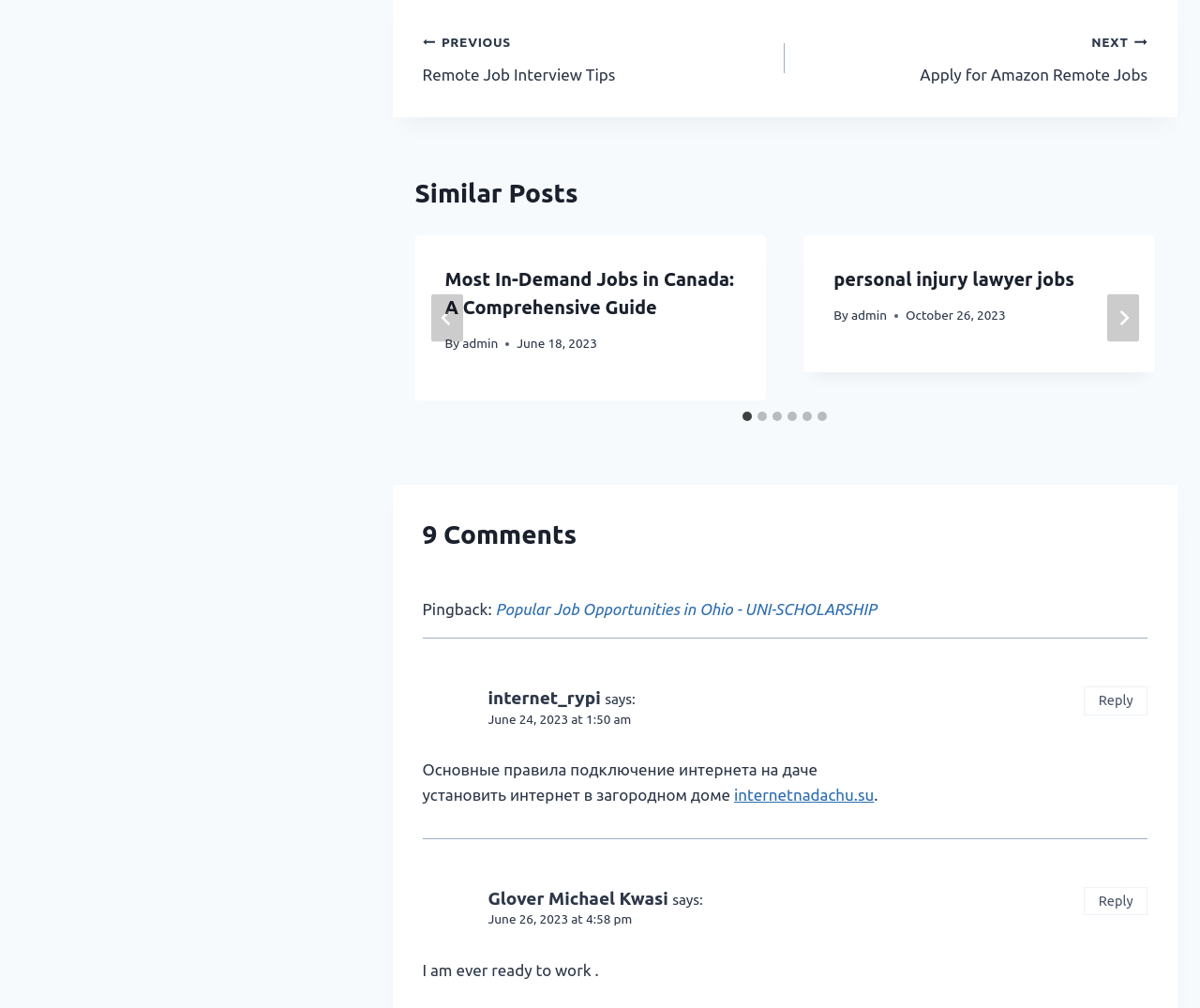Locate the bounding box of the UI element based on this description: "Healthcare Assistant in Cambridgeshire County". Provide four float numbers between 0 and 1 as [left, top, right, bottom].

[0.047, 0.266, 0.222, 0.315]